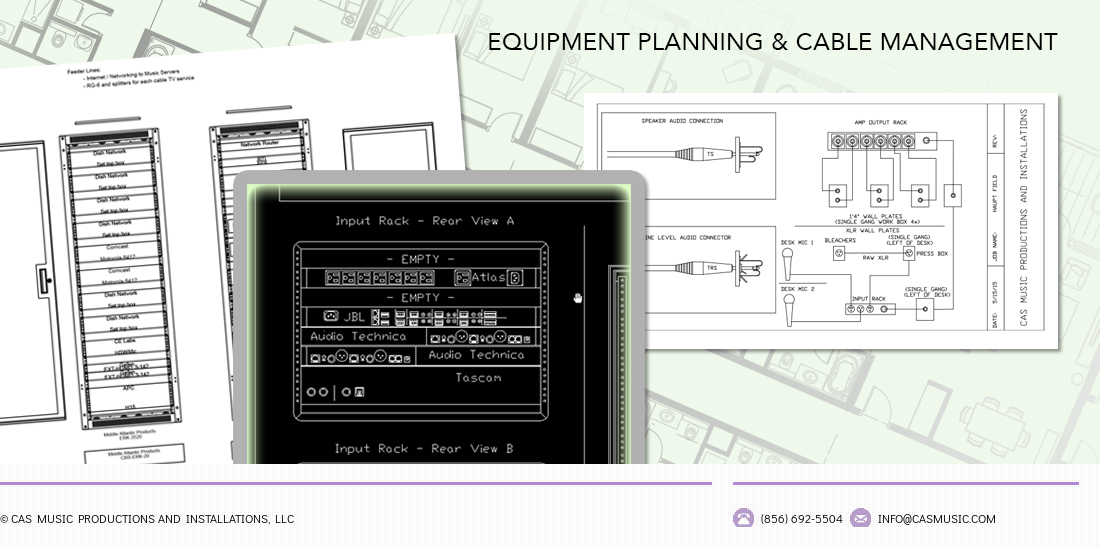Based on the image, provide a detailed response to the question:
What brand is labeled on the audio devices?

The schematic diagram in the center of the image identifies audio devices labeled with 'Audio Technica' and 'Tascam', indicating the specific brands used in the equipment planning and cable management.